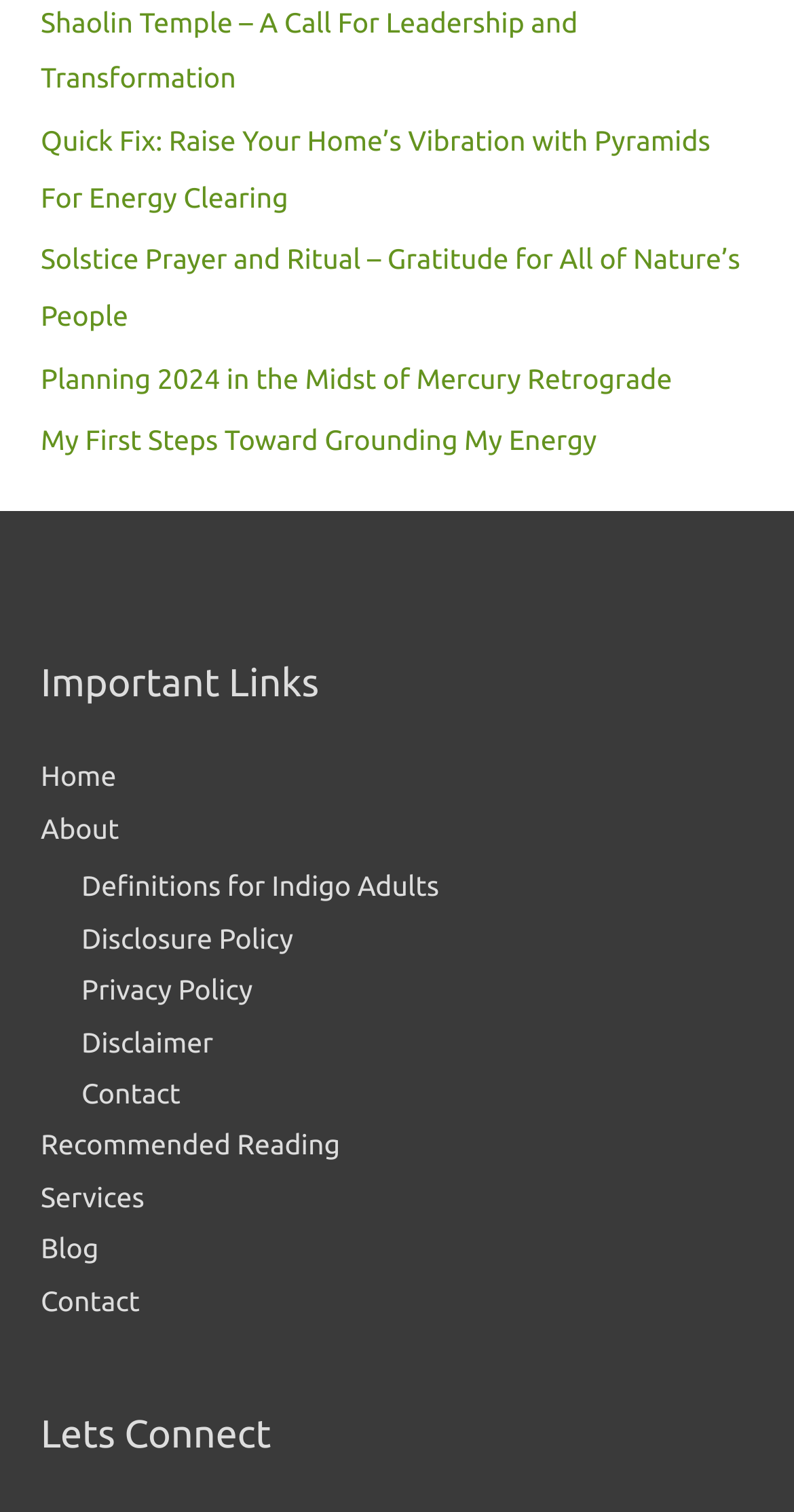Show the bounding box coordinates for the element that needs to be clicked to execute the following instruction: "Go to the 'Home' page". Provide the coordinates in the form of four float numbers between 0 and 1, i.e., [left, top, right, bottom].

[0.051, 0.502, 0.146, 0.524]